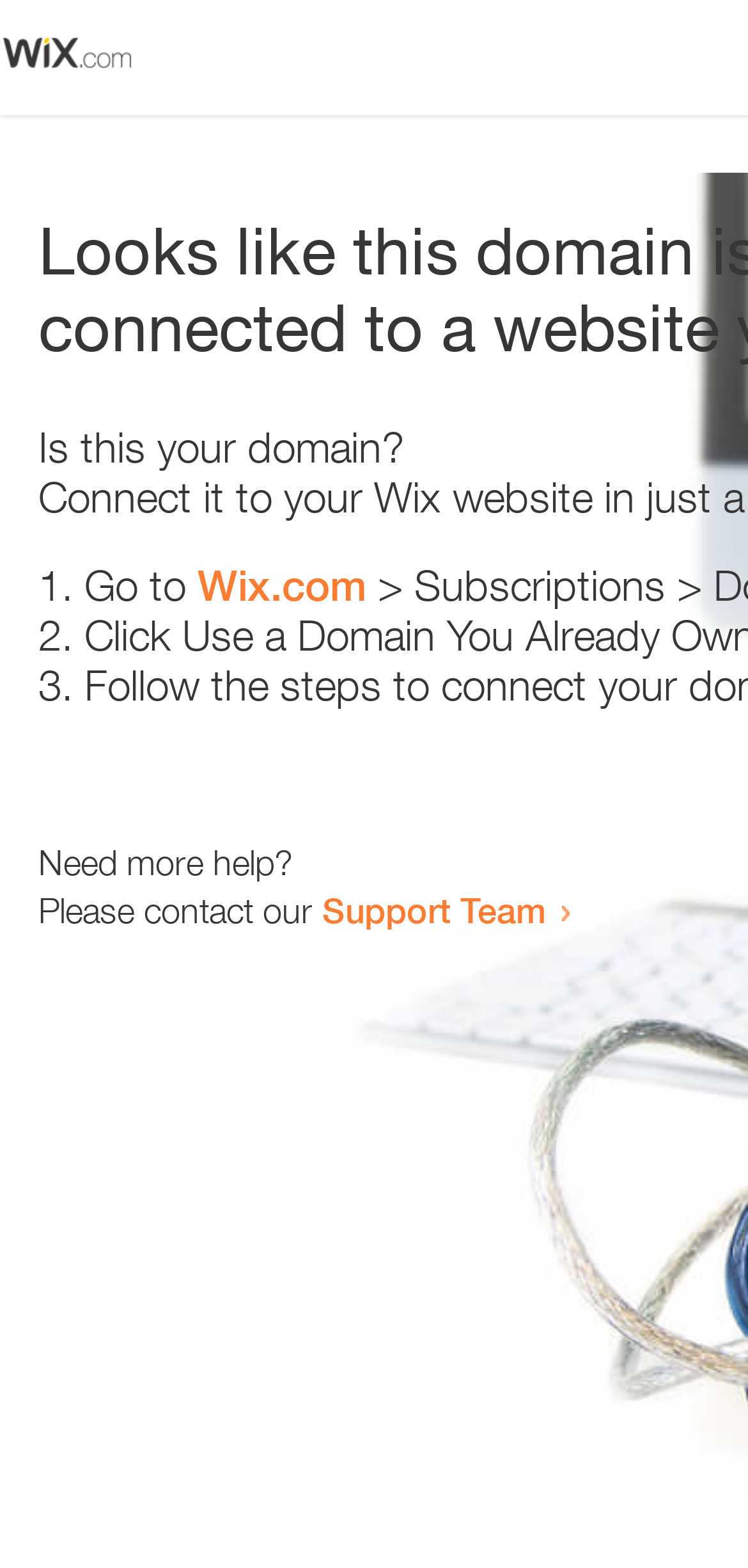Please determine the heading text of this webpage.

Looks like this domain isn't
connected to a website yet